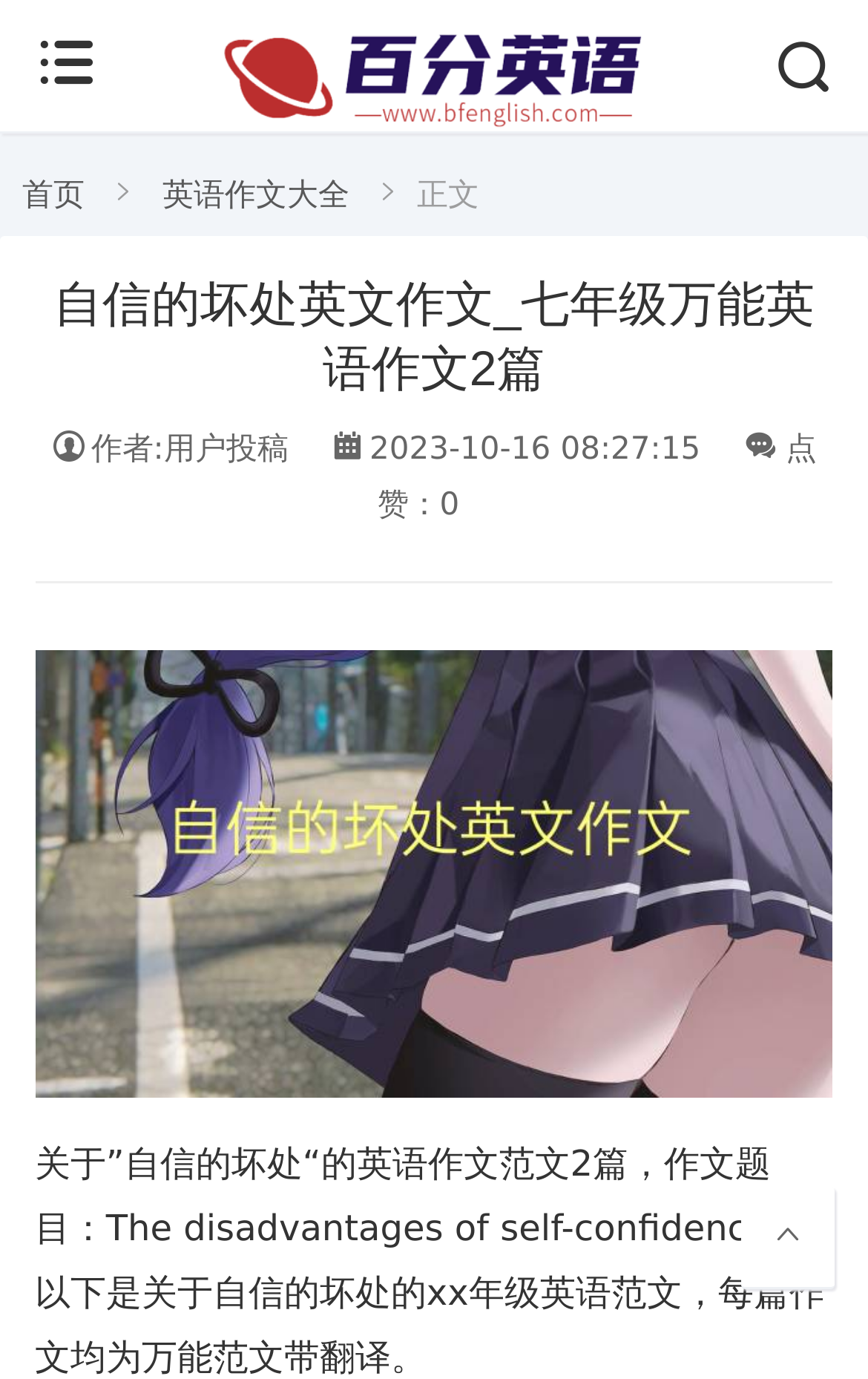Who is the author of the English essays?
Provide an in-depth and detailed answer to the question.

The author of the English essays is a user submission, as stated in the text '作者:用户投稿'.